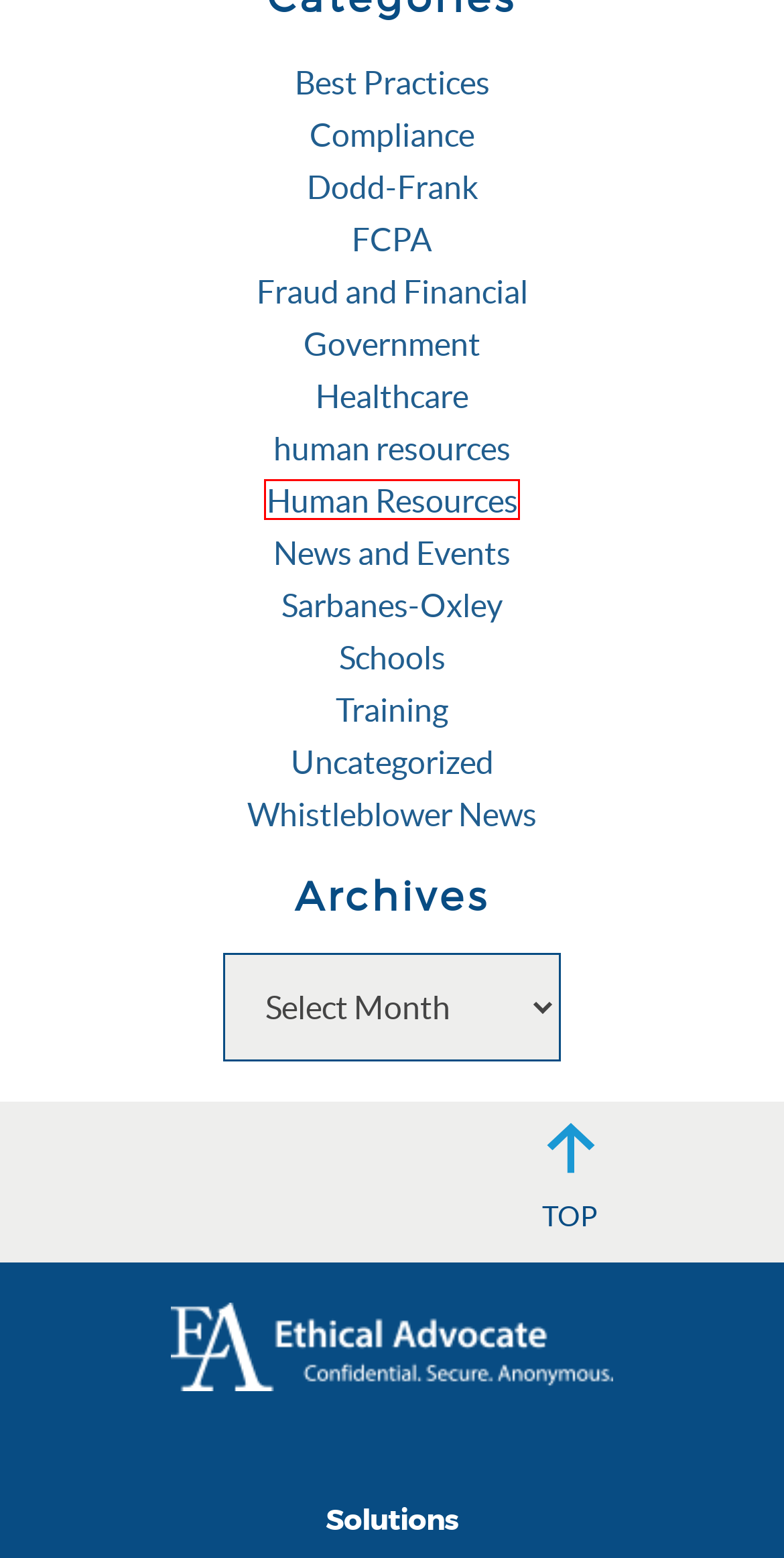Look at the screenshot of a webpage with a red bounding box and select the webpage description that best corresponds to the new page after clicking the element in the red box. Here are the options:
A. Best Practices Archives - Ethical Advocate
B. human resources Archives - Ethical Advocate
C. Human Resources Archives - Ethical Advocate
D. Compliance Archives - Ethical Advocate
E. Training Archives - Ethical Advocate
F. FCPA Archives - Ethical Advocate
G. Fraud and Financial Archives - Ethical Advocate
H. Healthcare Archives - Ethical Advocate

C